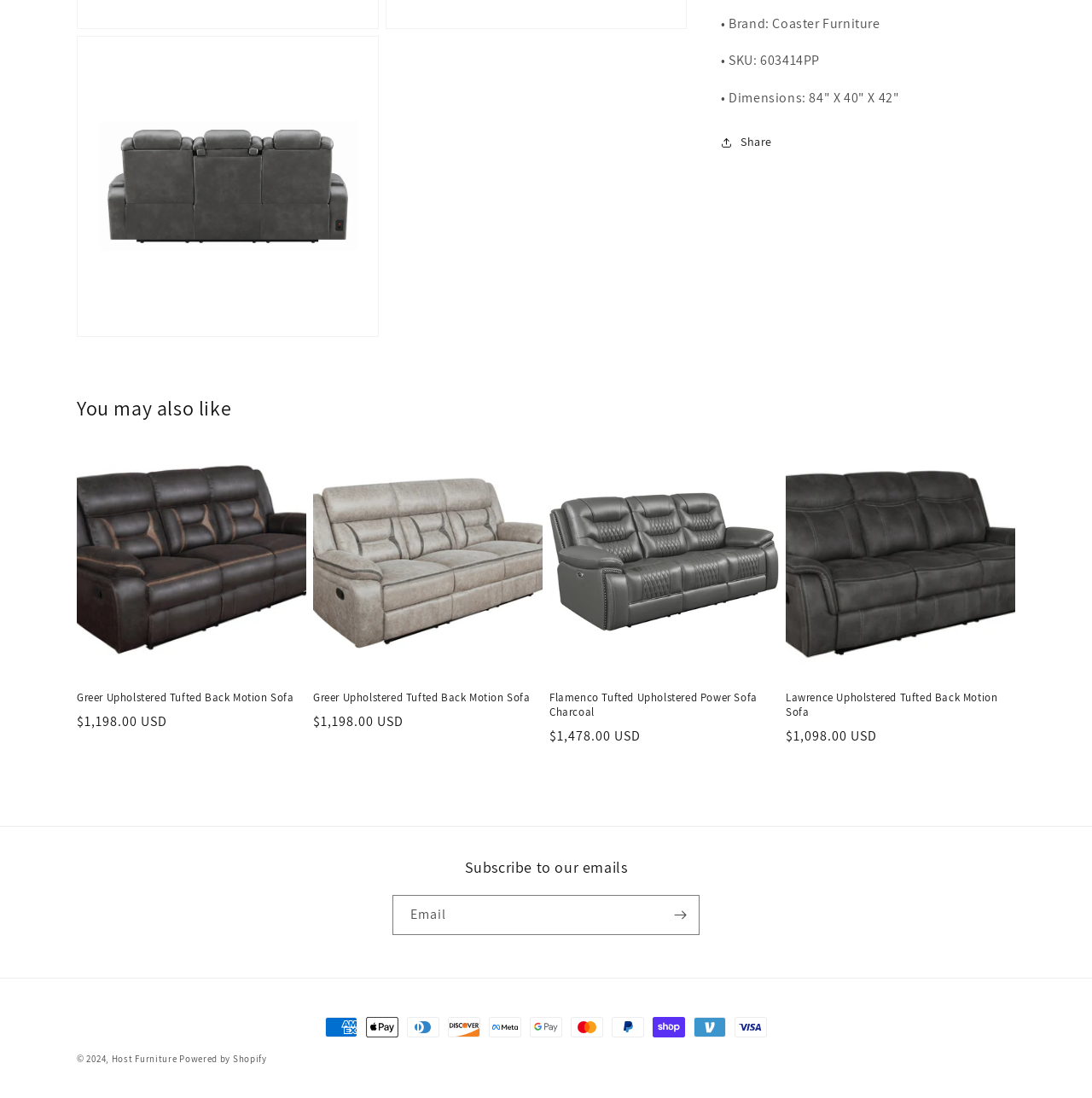Respond to the question with just a single word or phrase: 
What is the purpose of the 'Share' button?

To share the product